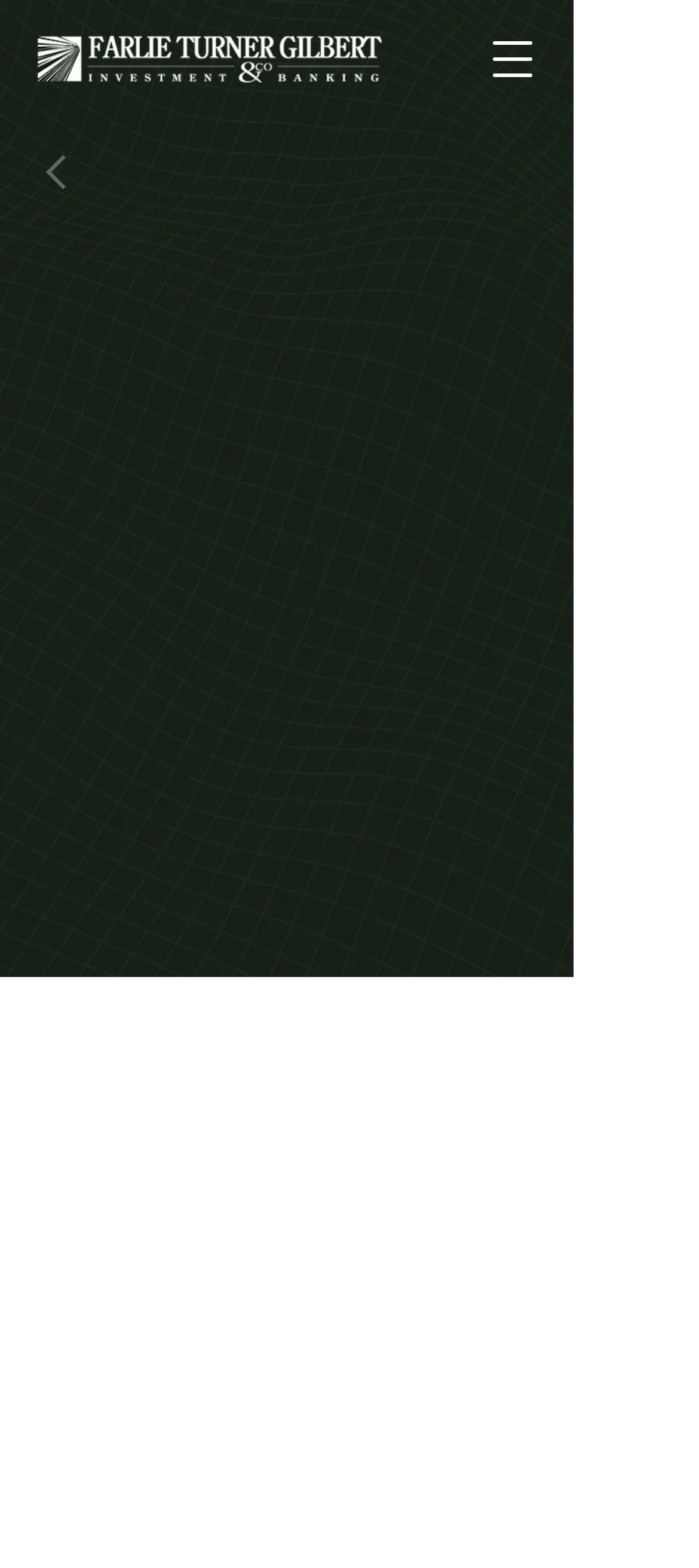Provide a short, one-word or phrase answer to the question below:
In how many states does EFS operate?

7